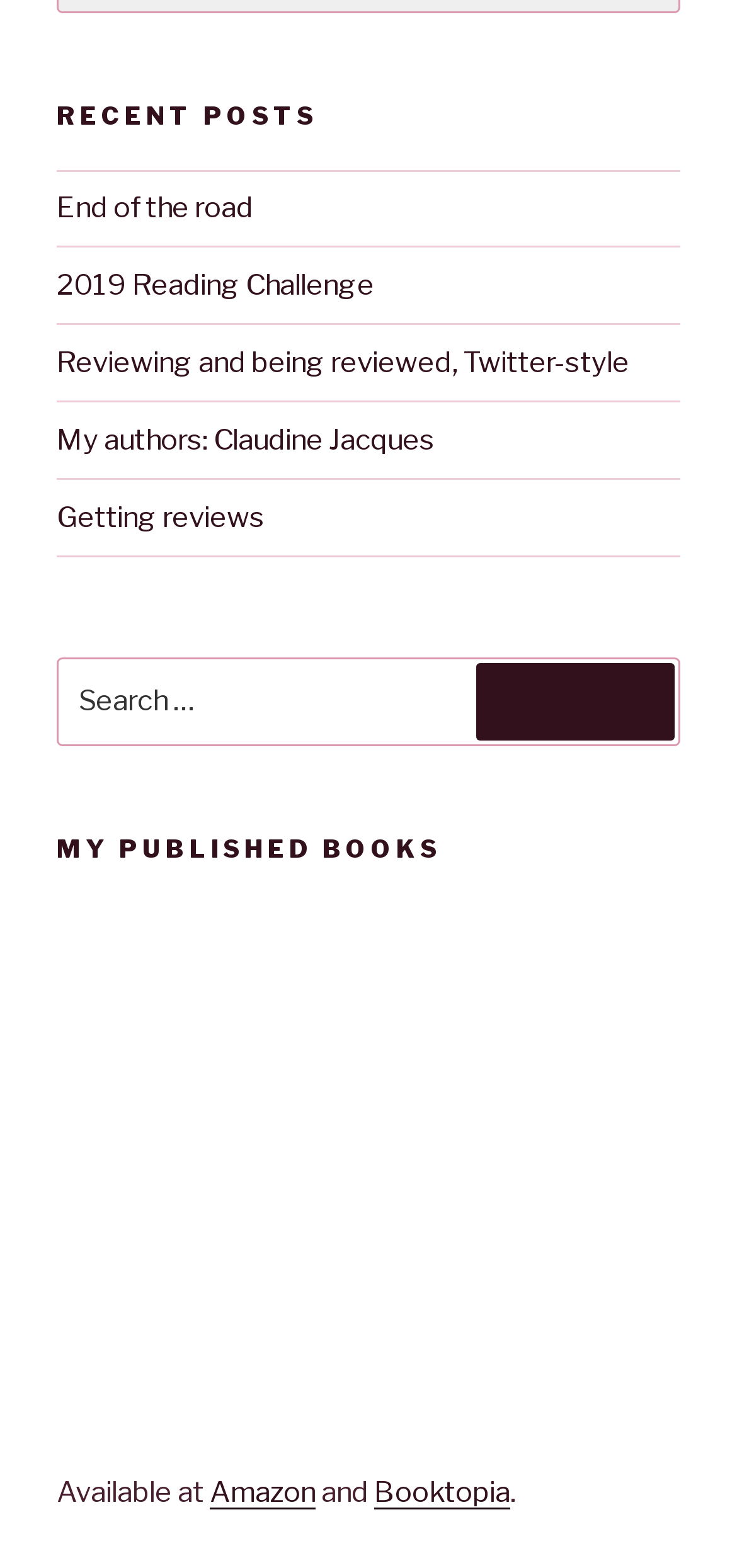Answer this question in one word or a short phrase: How many links are in the RECENT POSTS section?

5